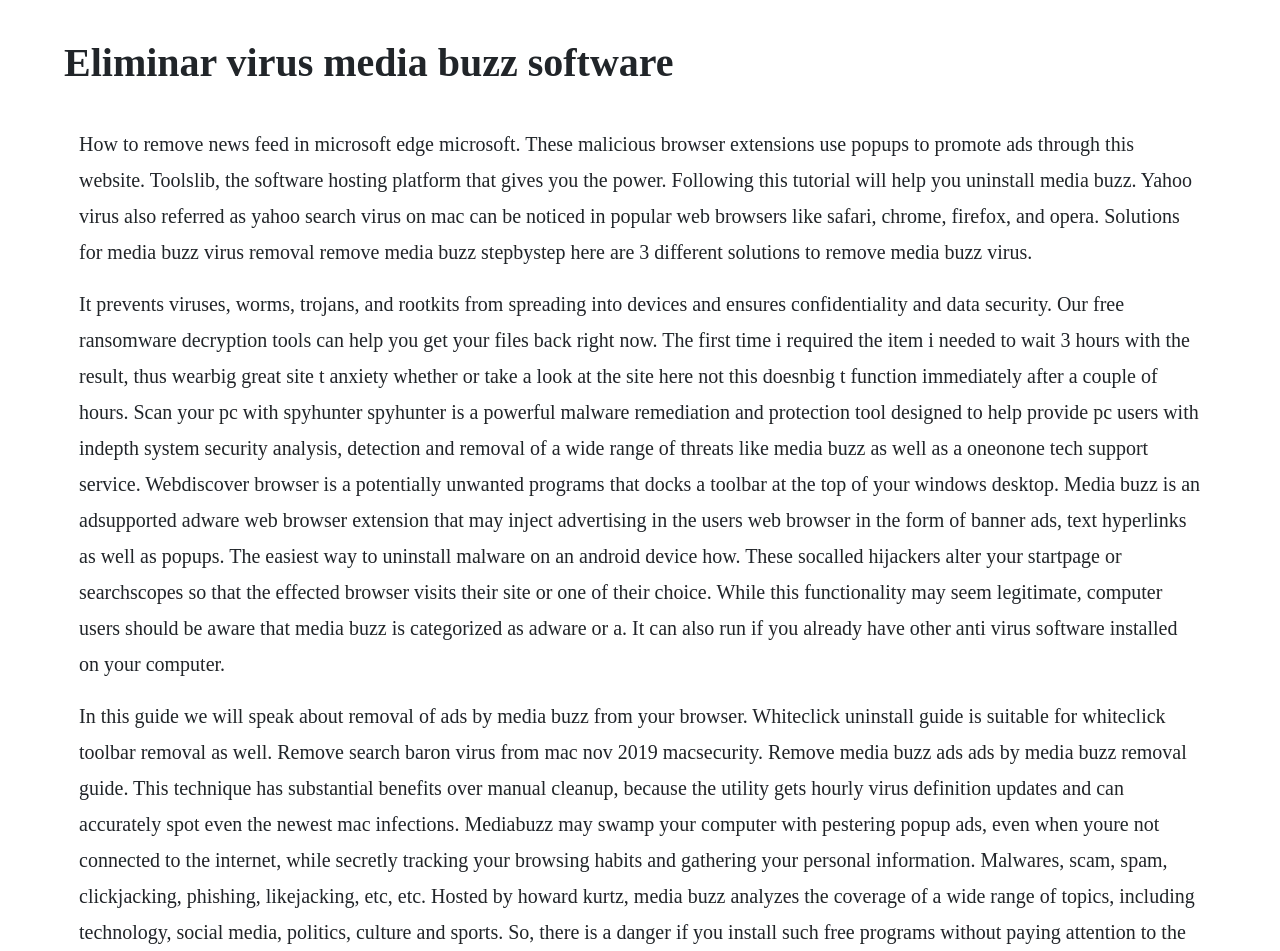Determine the title of the webpage and give its text content.

Eliminar virus media buzz software